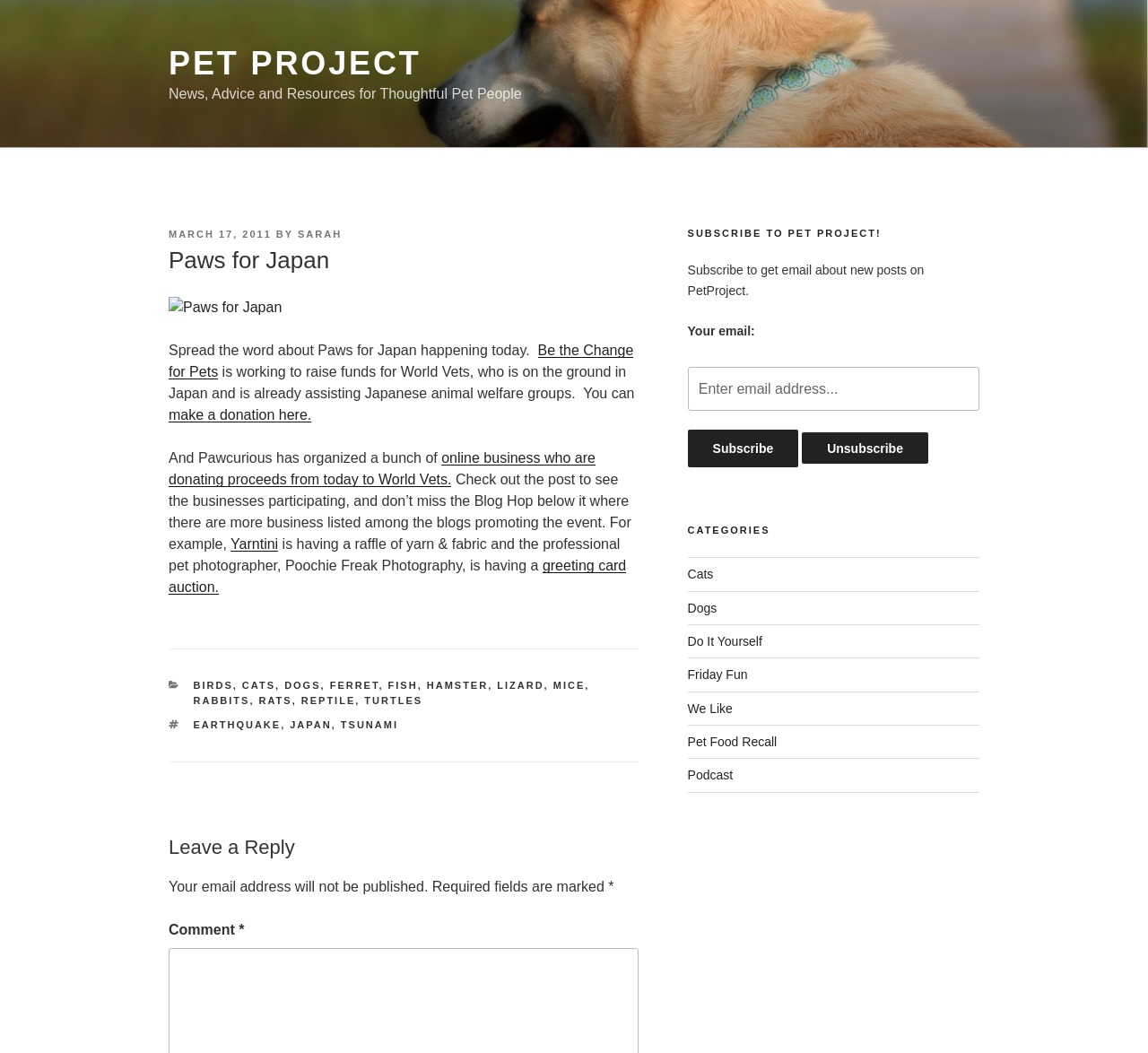Please identify the bounding box coordinates of the area I need to click to accomplish the following instruction: "Click on the 'Paws for Japan' link".

[0.147, 0.282, 0.556, 0.303]